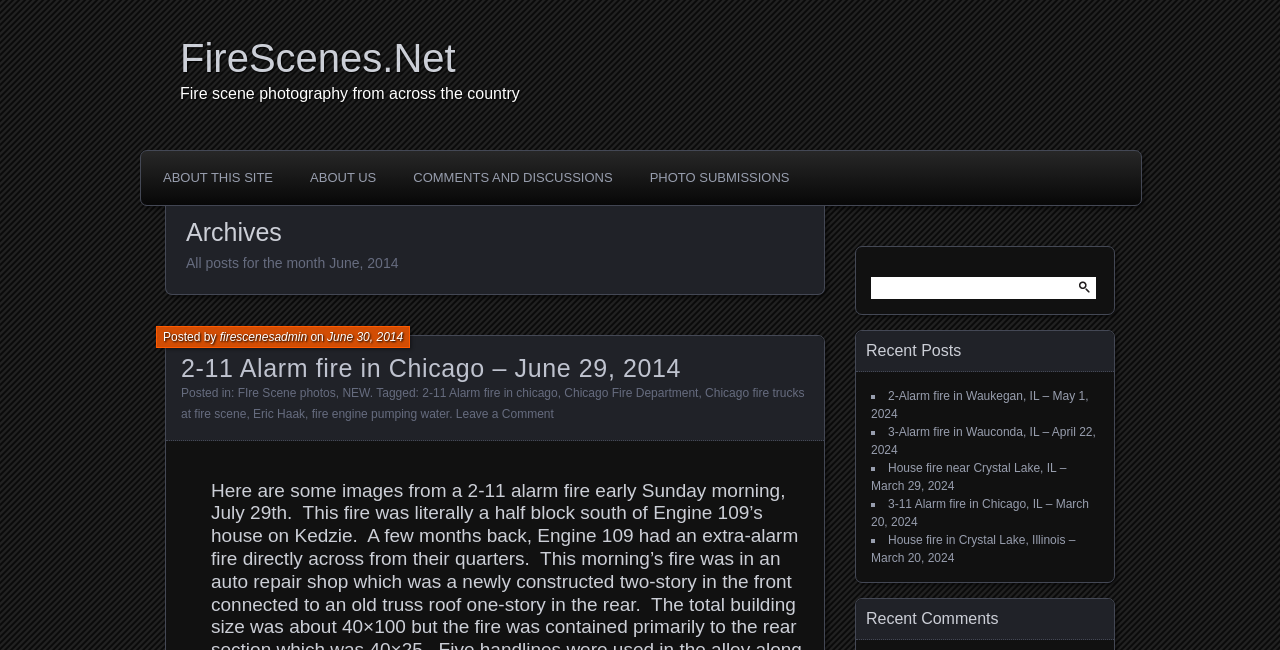Find and specify the bounding box coordinates that correspond to the clickable region for the instruction: "Click on ABOUT THIS SITE".

[0.116, 0.243, 0.225, 0.305]